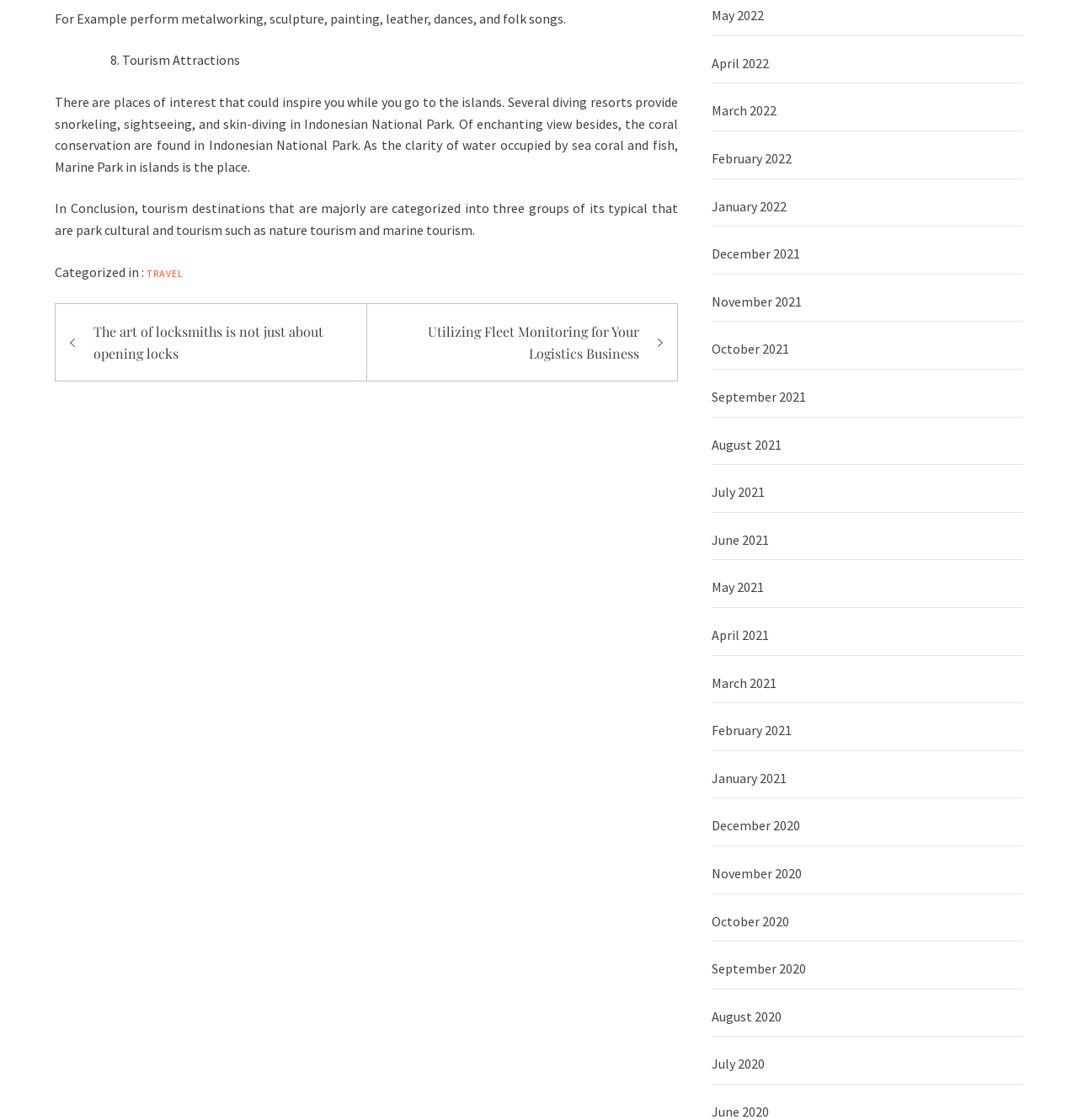Reply to the question with a single word or phrase:
How many months are listed in the archive section?

24